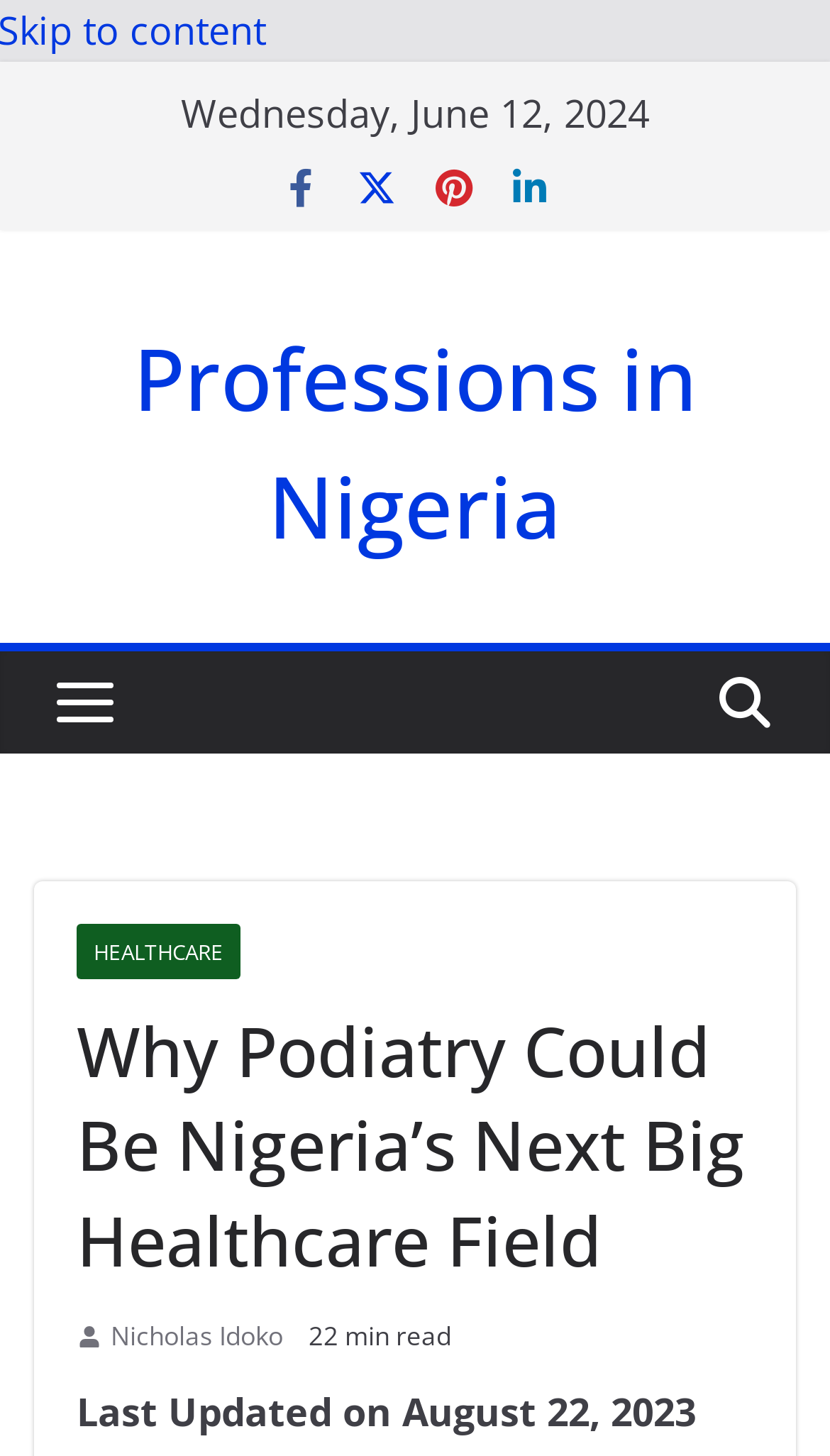Identify the bounding box of the UI component described as: "Professions in Nigeria".

[0.16, 0.219, 0.84, 0.387]